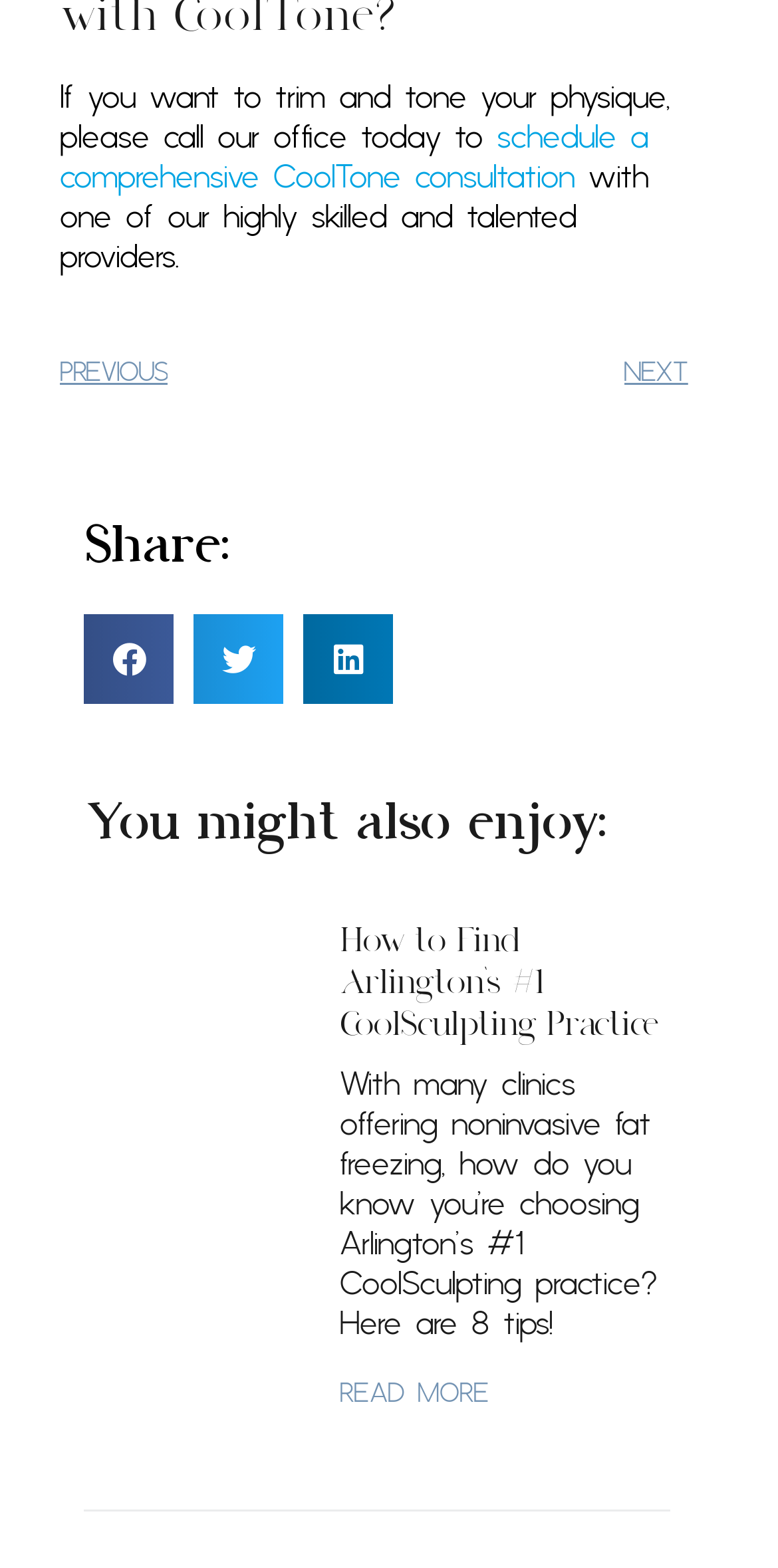Locate the bounding box coordinates of the element that needs to be clicked to carry out the instruction: "Go to the previous page". The coordinates should be given as four float numbers ranging from 0 to 1, i.e., [left, top, right, bottom].

[0.077, 0.225, 0.481, 0.253]